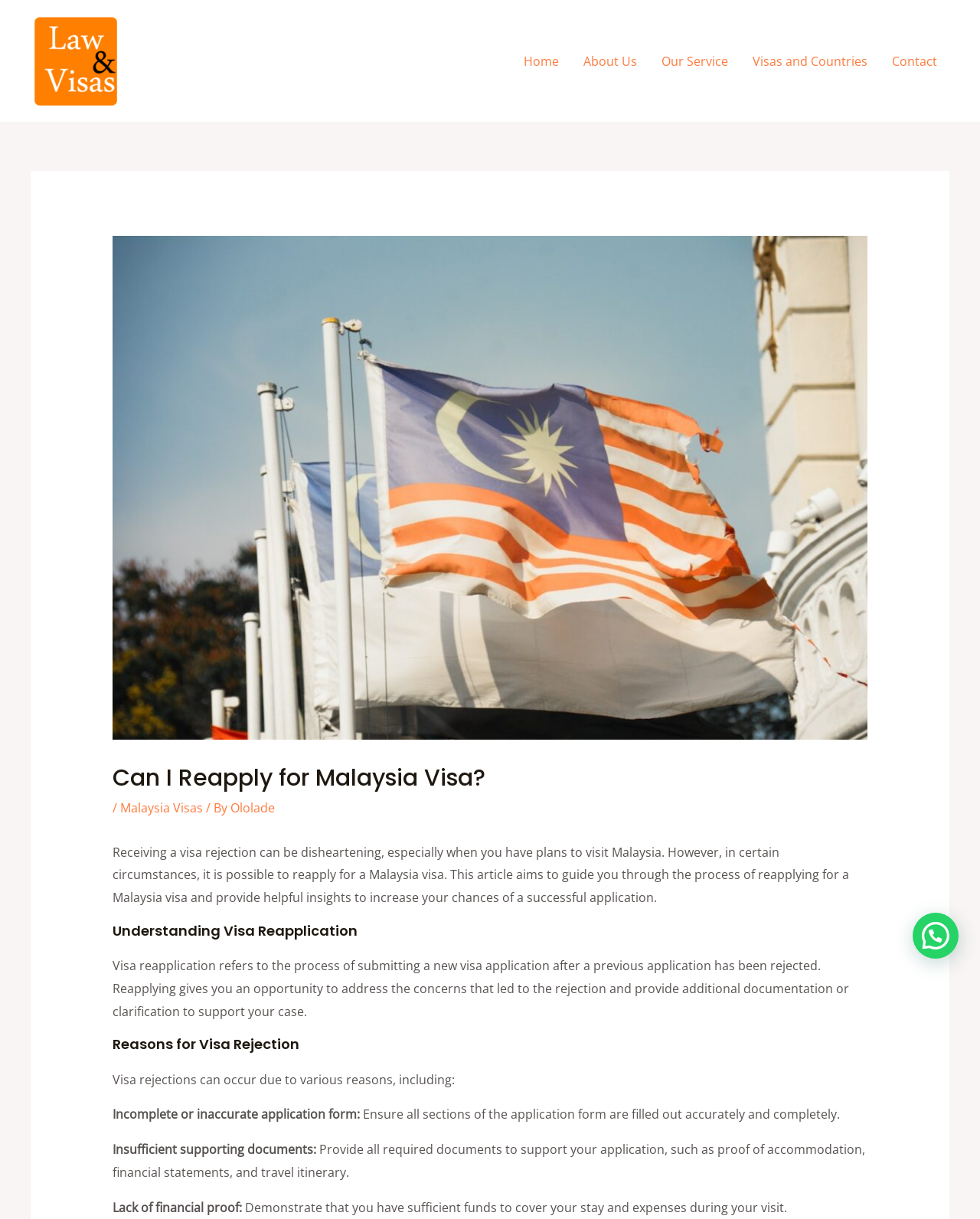Extract the primary heading text from the webpage.

Can I Reapply for Malaysia Visa?